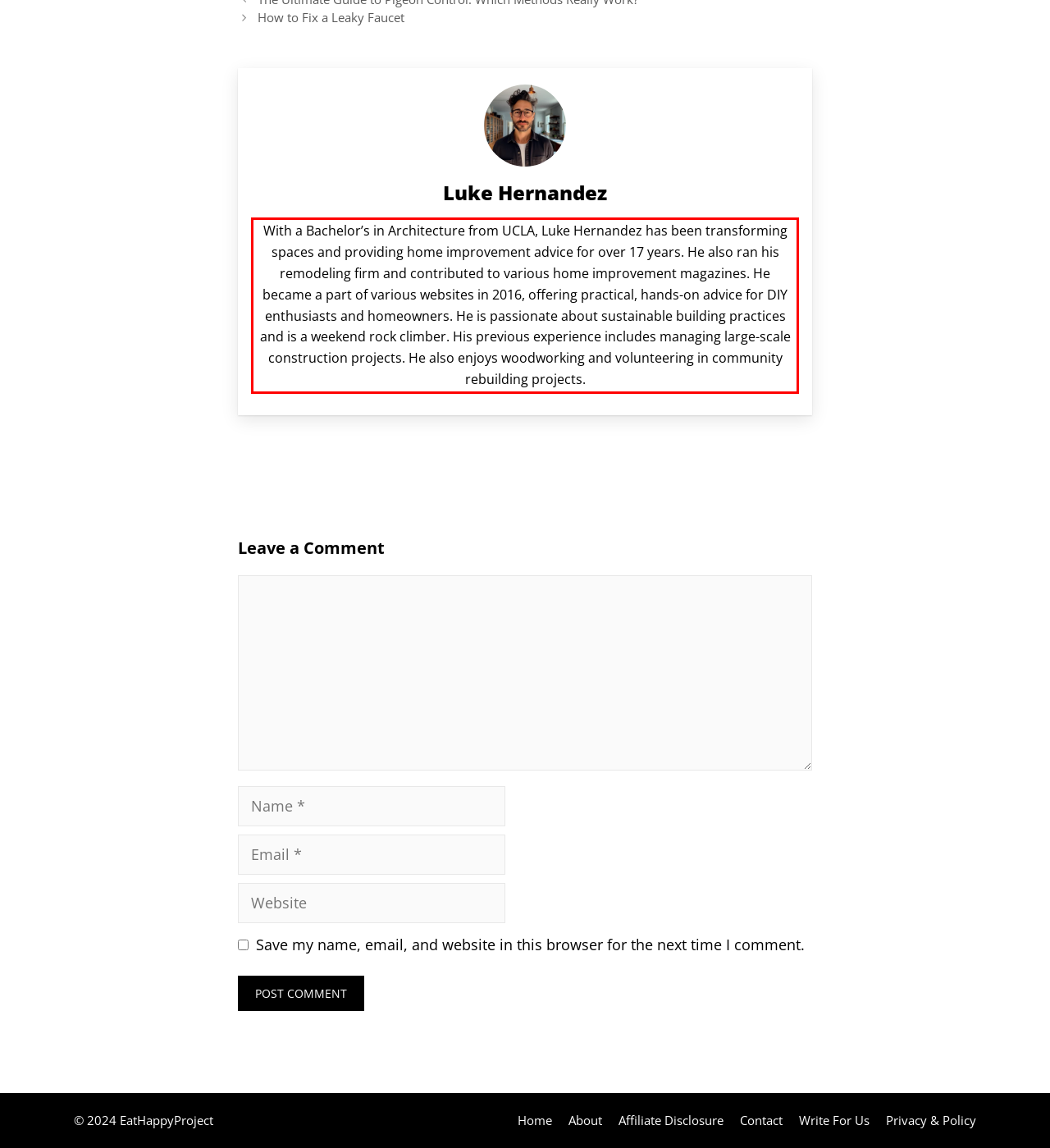Look at the provided screenshot of the webpage and perform OCR on the text within the red bounding box.

With a Bachelor’s in Architecture from UCLA, Luke Hernandez has been transforming spaces and providing home improvement advice for over 17 years. He also ran his remodeling firm and contributed to various home improvement magazines. He became a part of various websites in 2016, offering practical, hands-on advice for DIY enthusiasts and homeowners. He is passionate about sustainable building practices and is a weekend rock climber. His previous experience includes managing large-scale construction projects. He also enjoys woodworking and volunteering in community rebuilding projects.